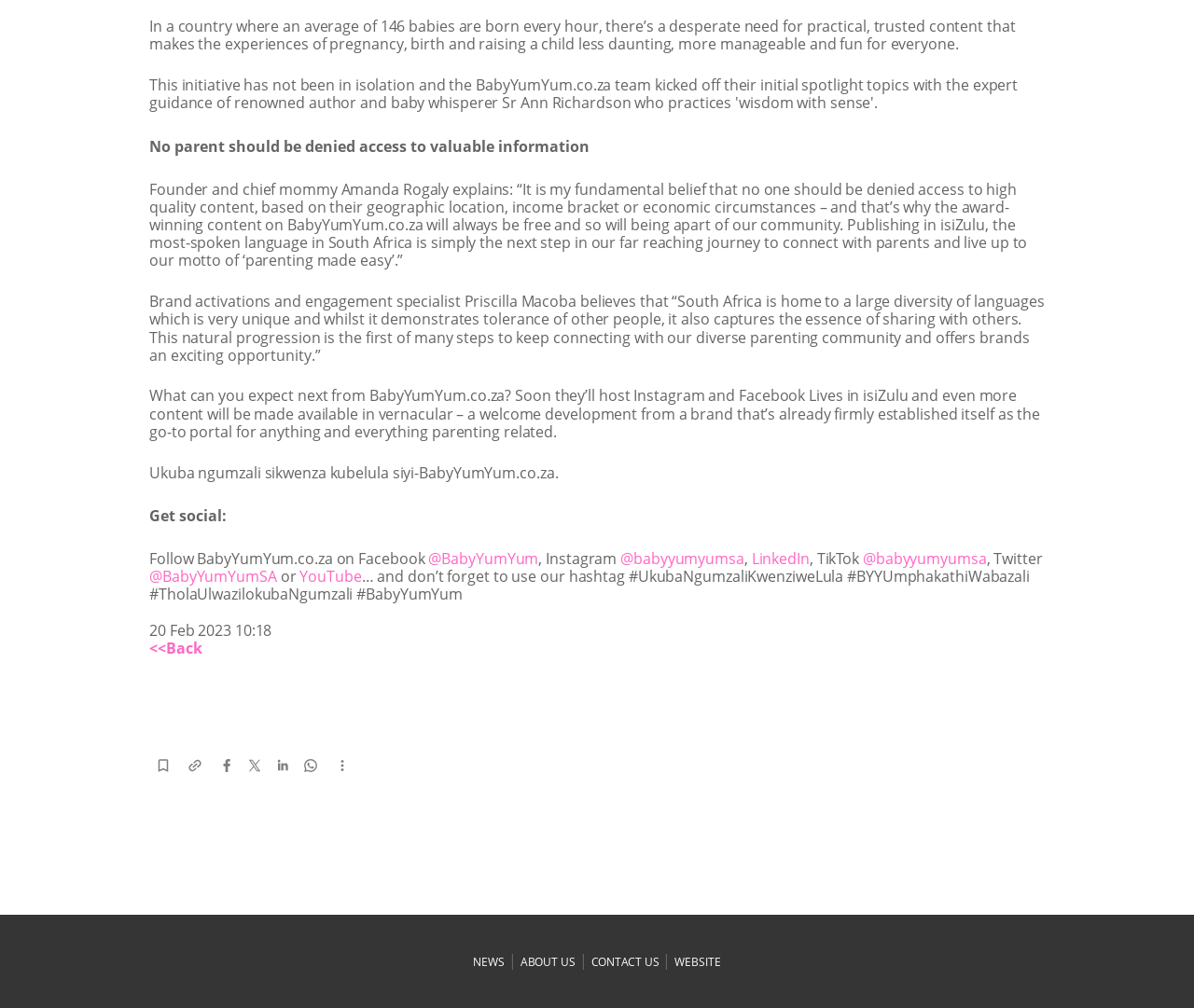Locate the coordinates of the bounding box for the clickable region that fulfills this instruction: "Follow BabyYumYum.co.za on Facebook".

[0.125, 0.544, 0.359, 0.564]